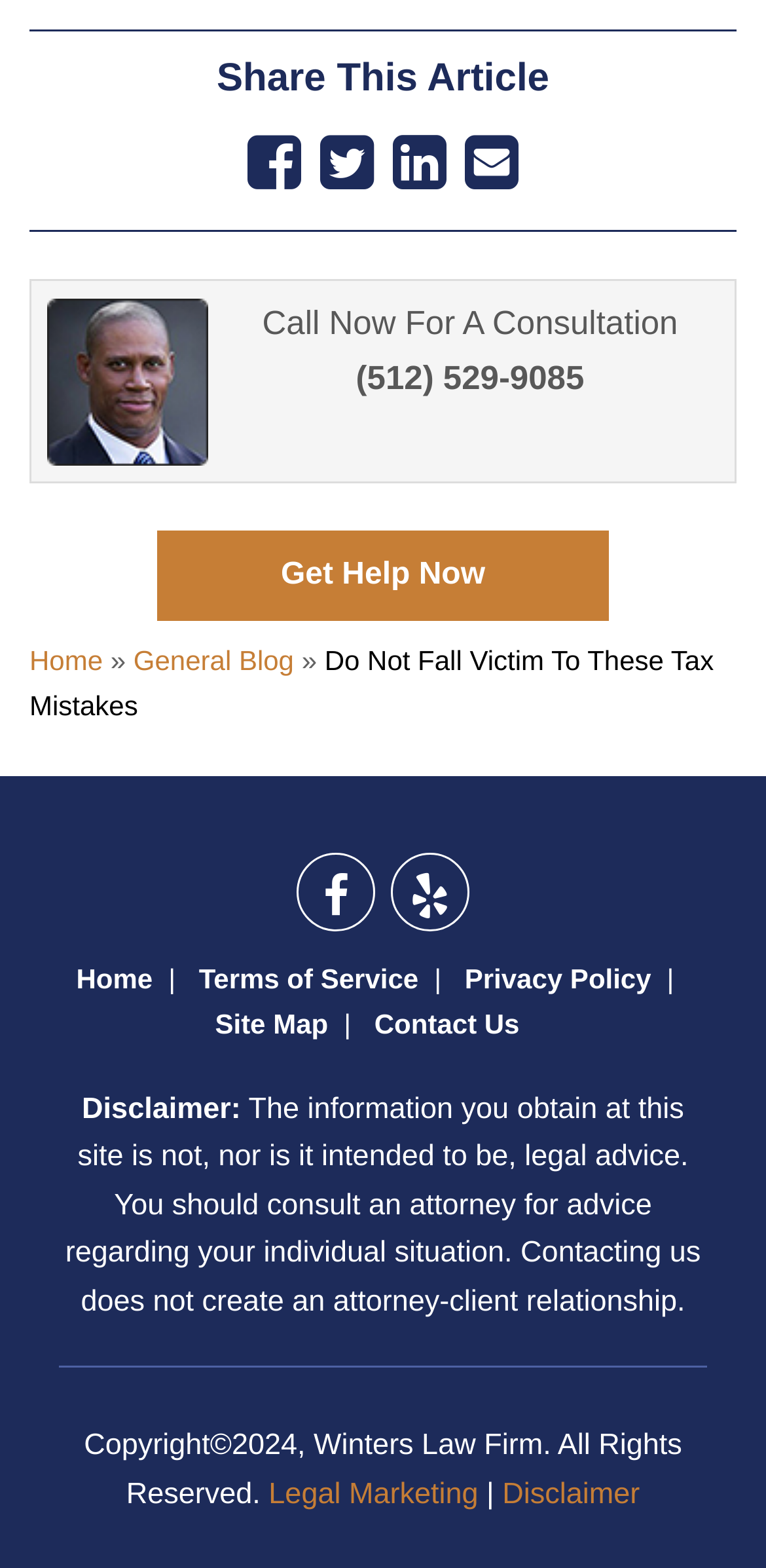Provide the bounding box coordinates of the UI element this sentence describes: "Site Map".

[0.281, 0.642, 0.428, 0.662]